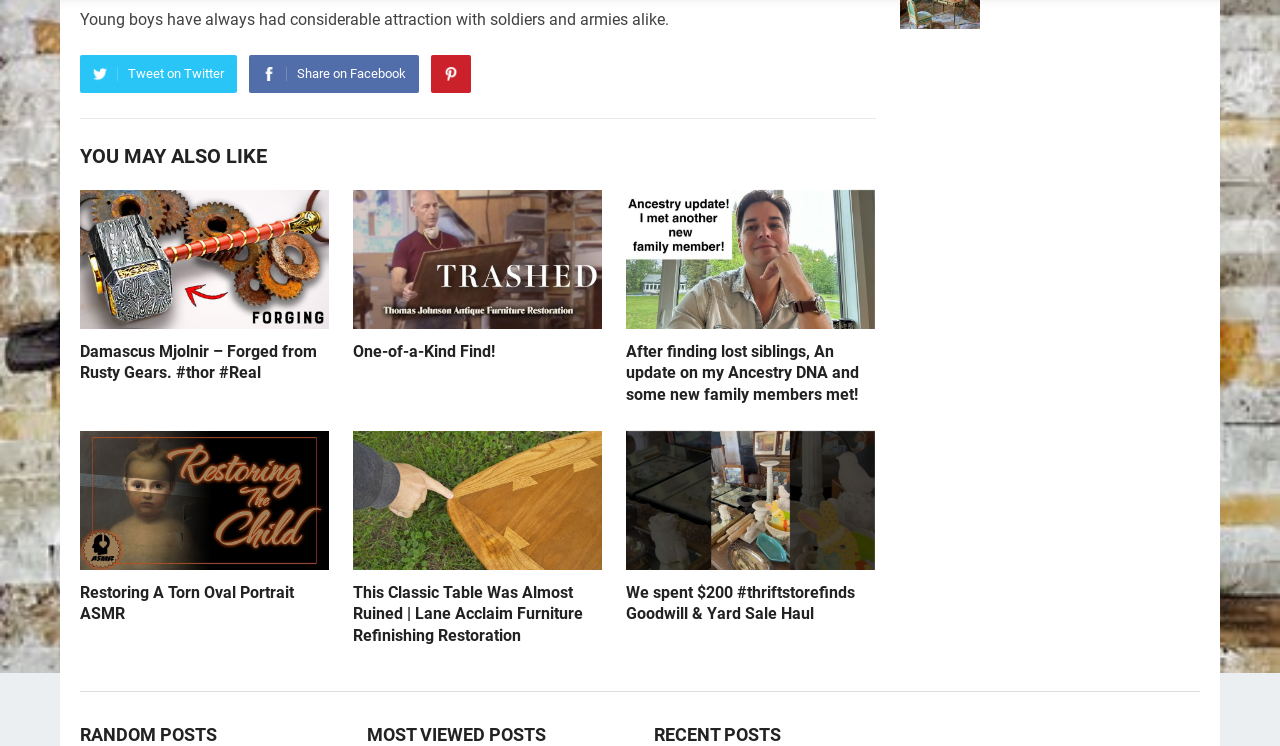What is the theme of the content listed under 'YOU MAY ALSO LIKE'?
Please give a detailed answer to the question using the information shown in the image.

The webpage lists six items under 'YOU MAY ALSO LIKE', which are all related to DIY and restoration, including forging, finding lost siblings, restoring a torn portrait, refinishing furniture, and thrift store finds.